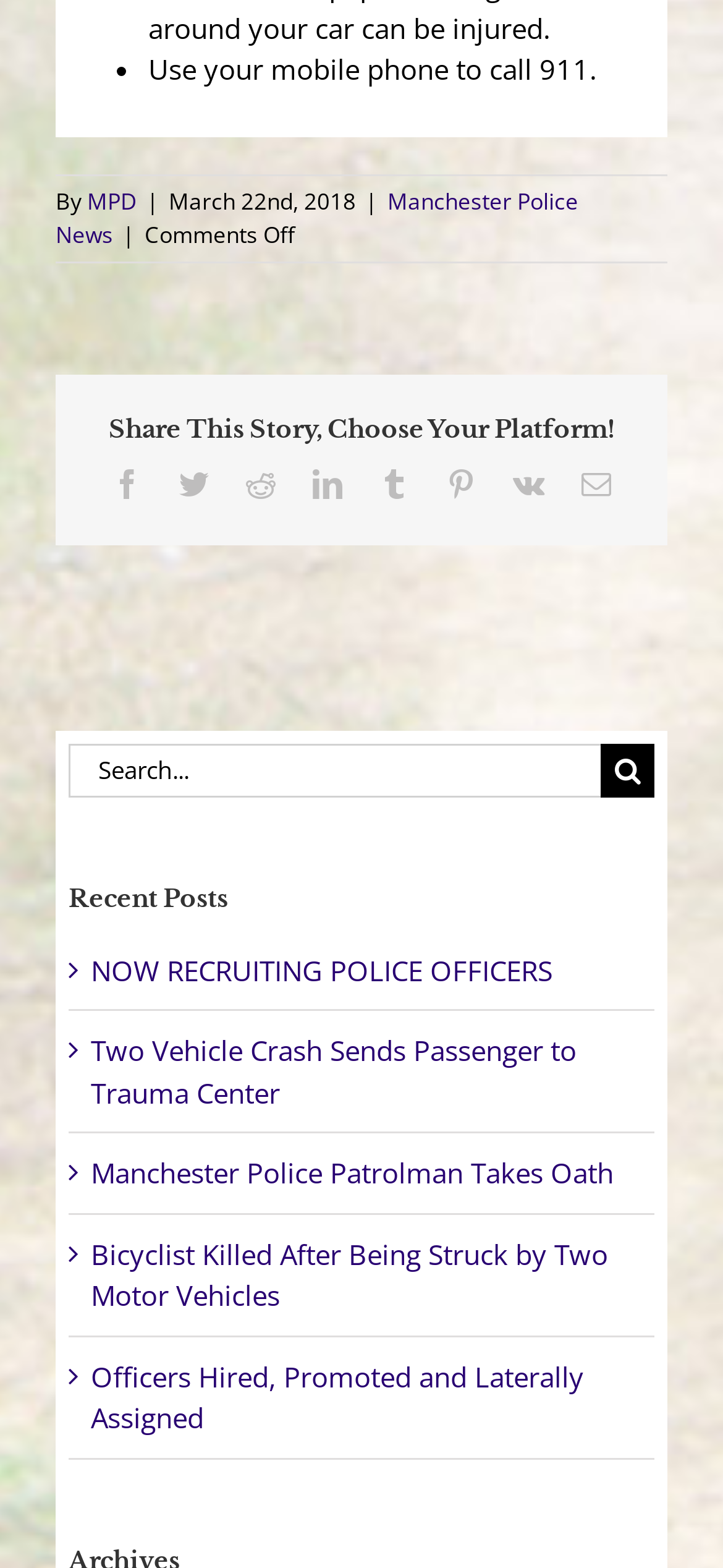How many social media platforms are available to share the story?
Based on the image, respond with a single word or phrase.

8